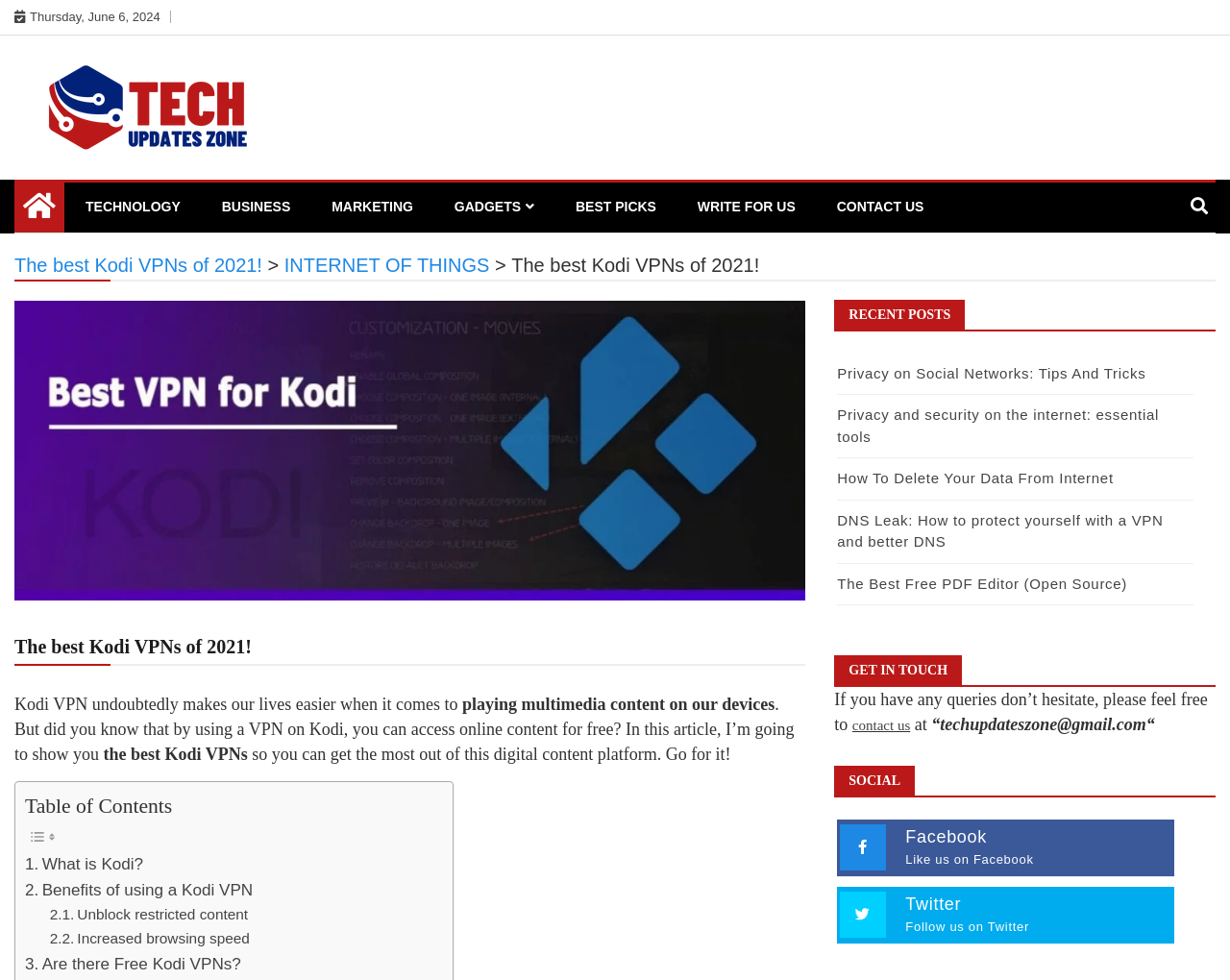Respond with a single word or phrase to the following question:
What are the categories listed on the top navigation bar?

TECHNOLOGY, BUSINESS, MARKETING, GADGETS, BEST PICKS